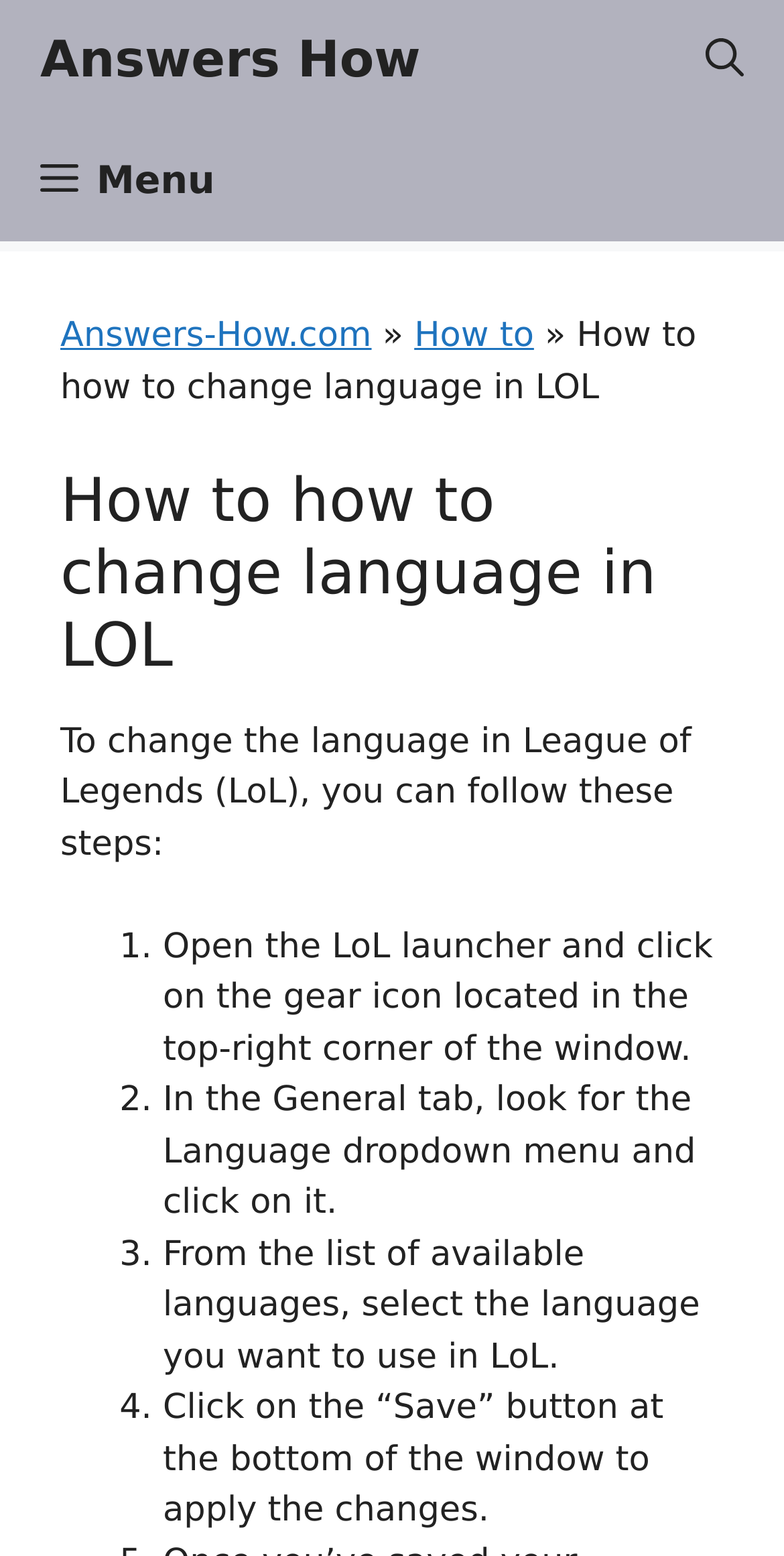What is the first step to change the language in LoL?
Please respond to the question with as much detail as possible.

The first step to change the language in LoL is to open the LoL launcher, which is mentioned in the instruction 'Open the LoL launcher and click on the gear icon located in the top-right corner of the window.'